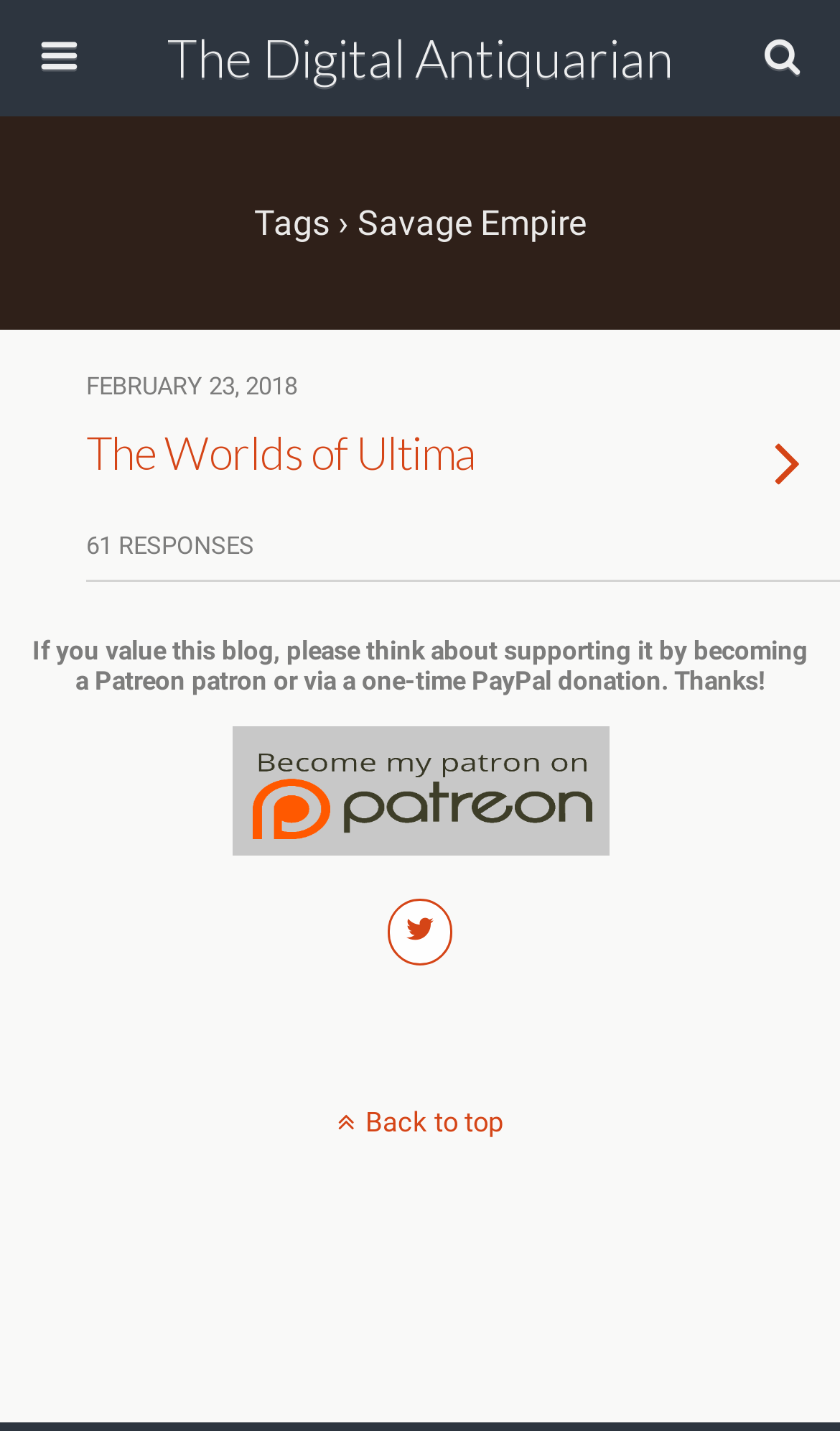Please provide a comprehensive answer to the question below using the information from the image: How many links are there in the webpage?

There are five link elements in the webpage, which are 'The Digital Antiquarian', 'FEBRUARY 23, 2018 The Worlds of Ultima 61 RESPONSES ', '', '', and 'Back to top'. Therefore, there are five links in the webpage.